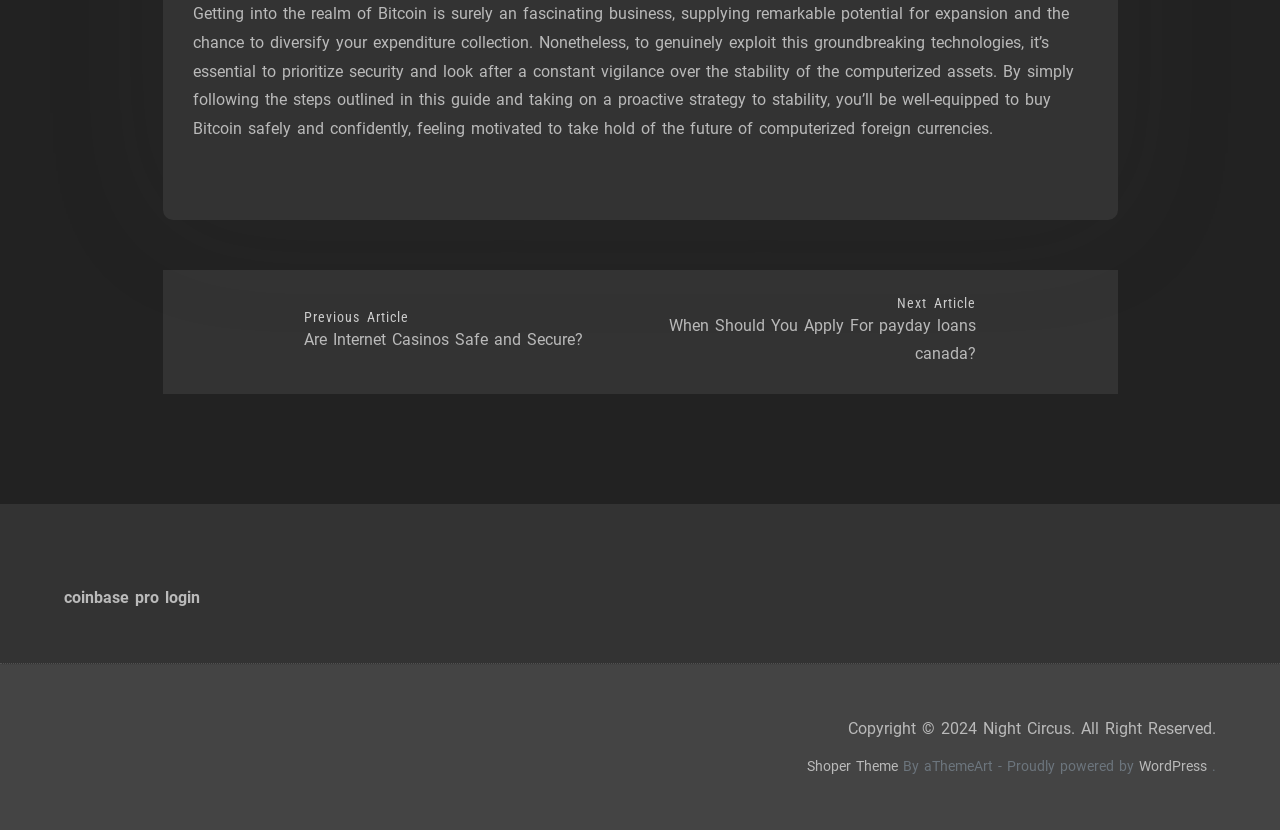Using the element description: "Shoper Theme", determine the bounding box coordinates for the specified UI element. The coordinates should be four float numbers between 0 and 1, [left, top, right, bottom].

[0.63, 0.913, 0.702, 0.934]